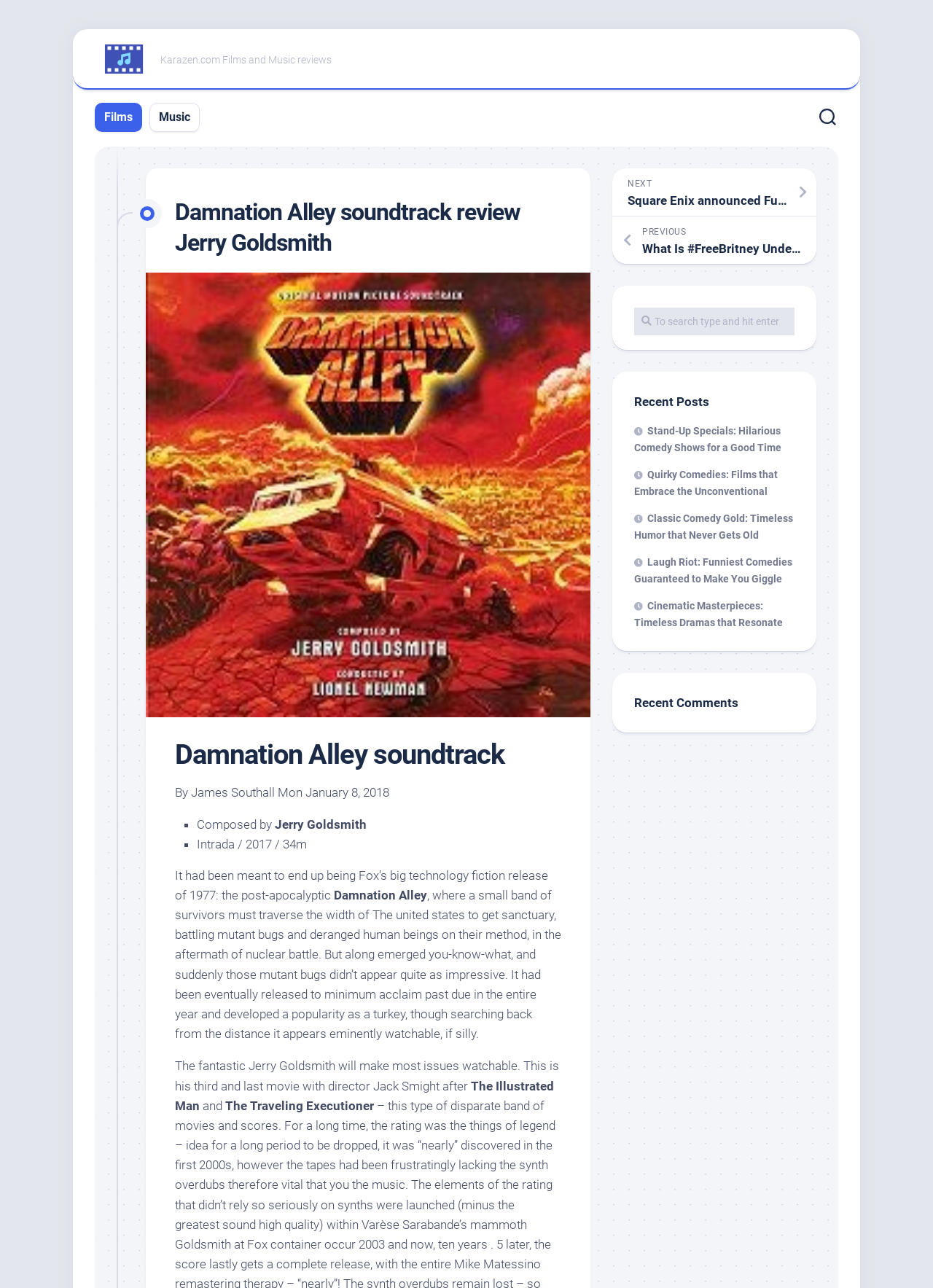What is the release year of the soundtrack for Damnation Alley?
Provide a short answer using one word or a brief phrase based on the image.

2017